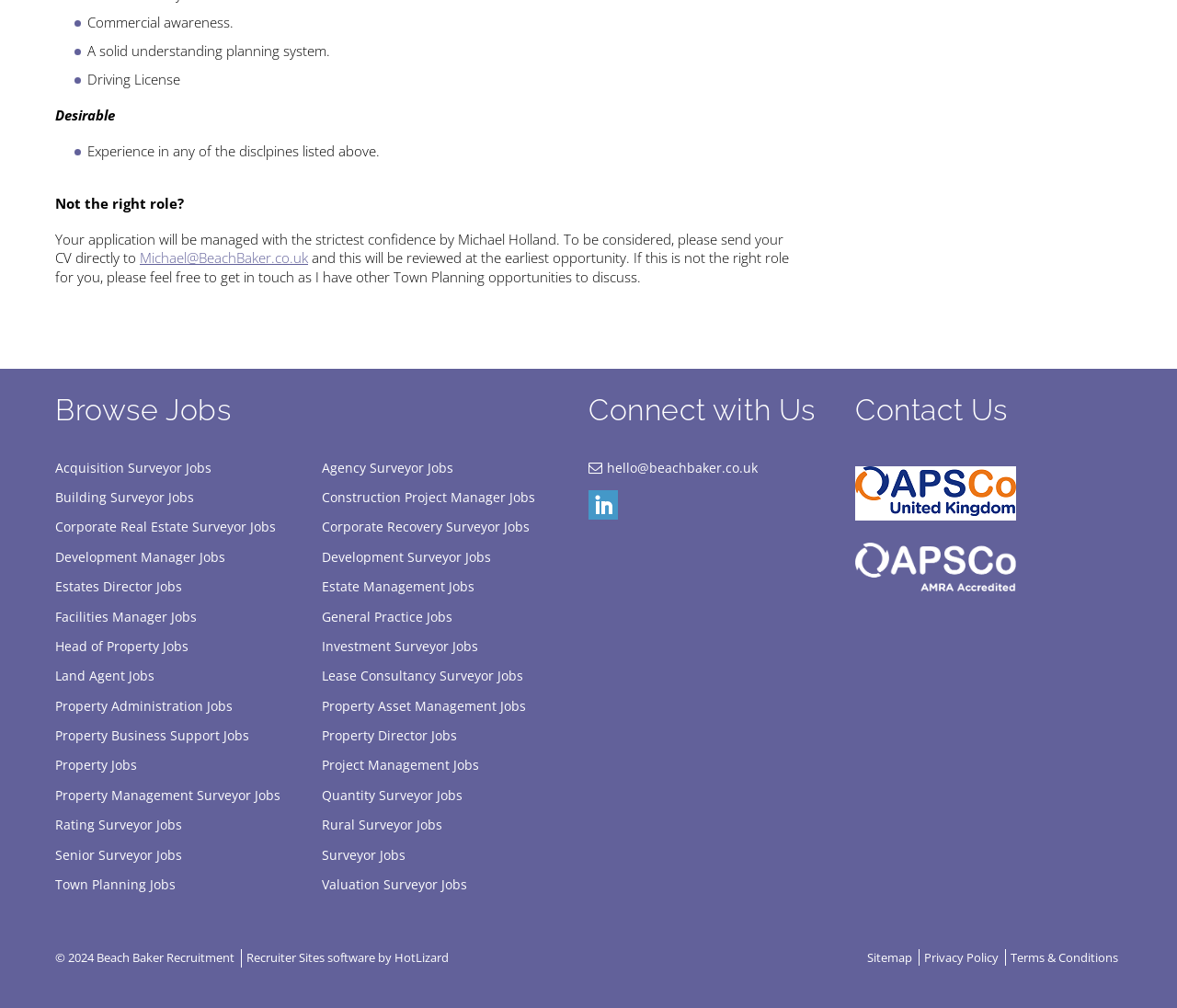Specify the bounding box coordinates of the area to click in order to follow the given instruction: "Contact us."

[0.727, 0.389, 0.856, 0.423]